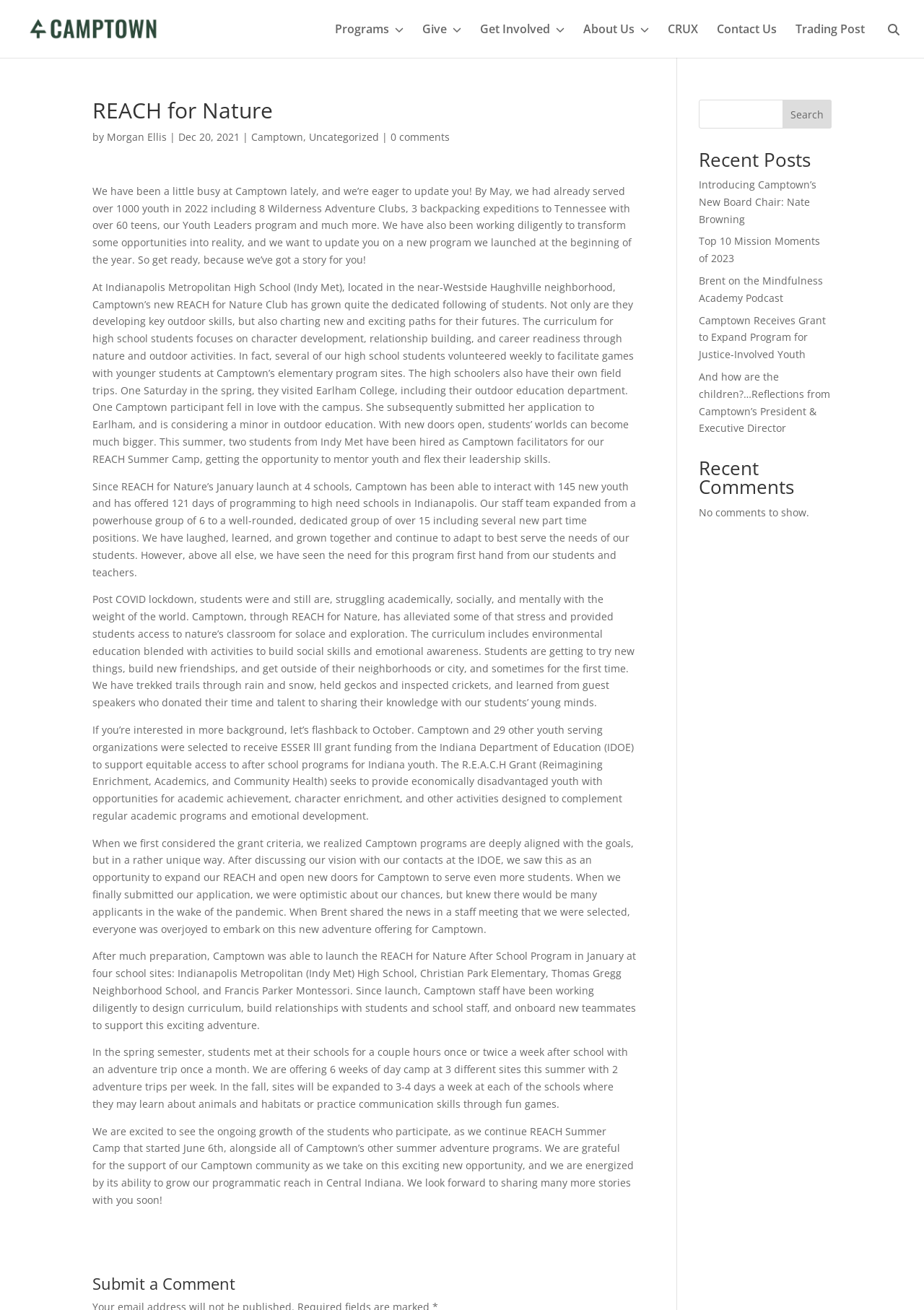Please locate the clickable area by providing the bounding box coordinates to follow this instruction: "Search for something".

[0.756, 0.076, 0.9, 0.098]